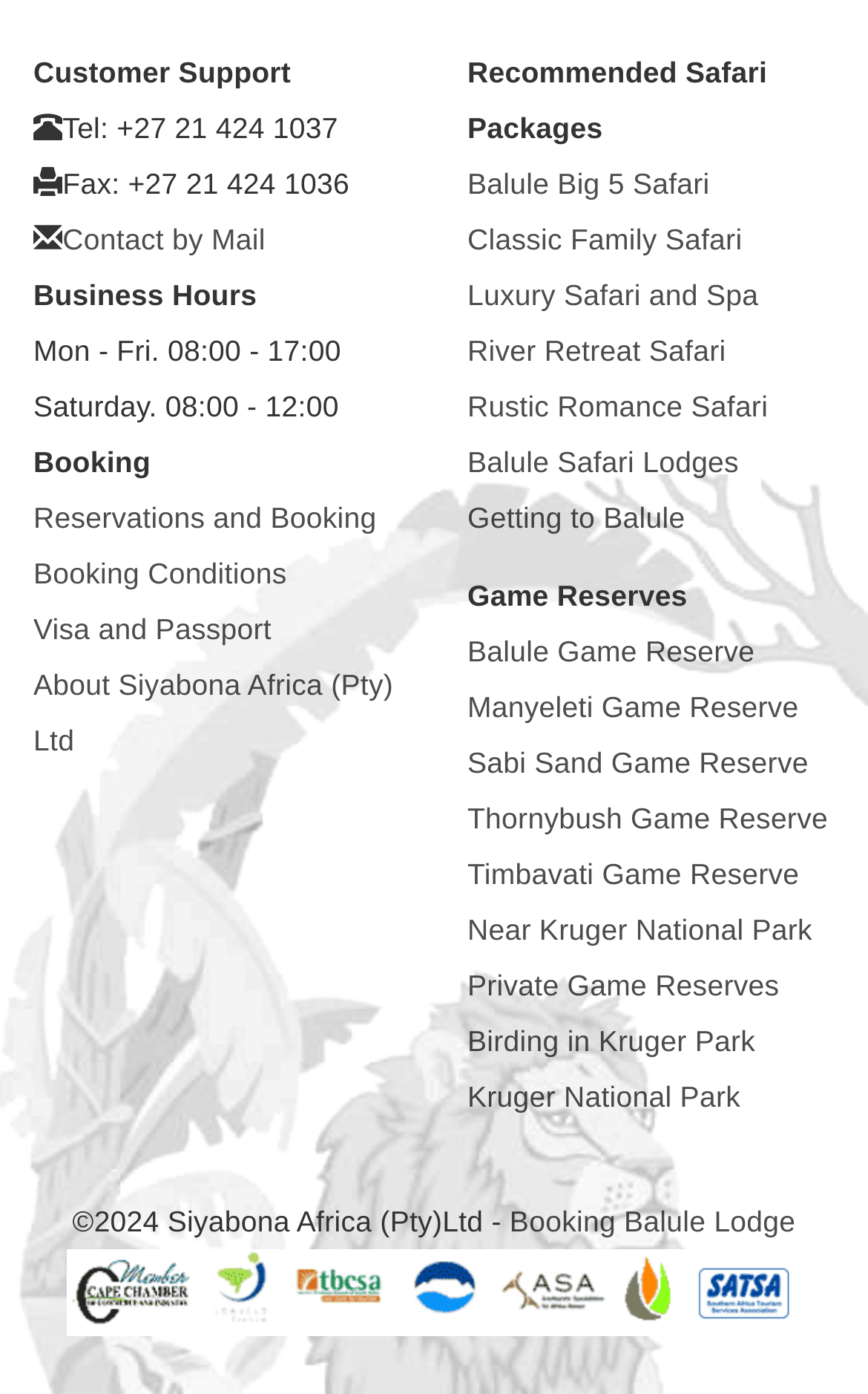Please provide the bounding box coordinates for the element that needs to be clicked to perform the following instruction: "Get information about Balule Game Reserve". The coordinates should be given as four float numbers between 0 and 1, i.e., [left, top, right, bottom].

[0.538, 0.455, 0.869, 0.479]